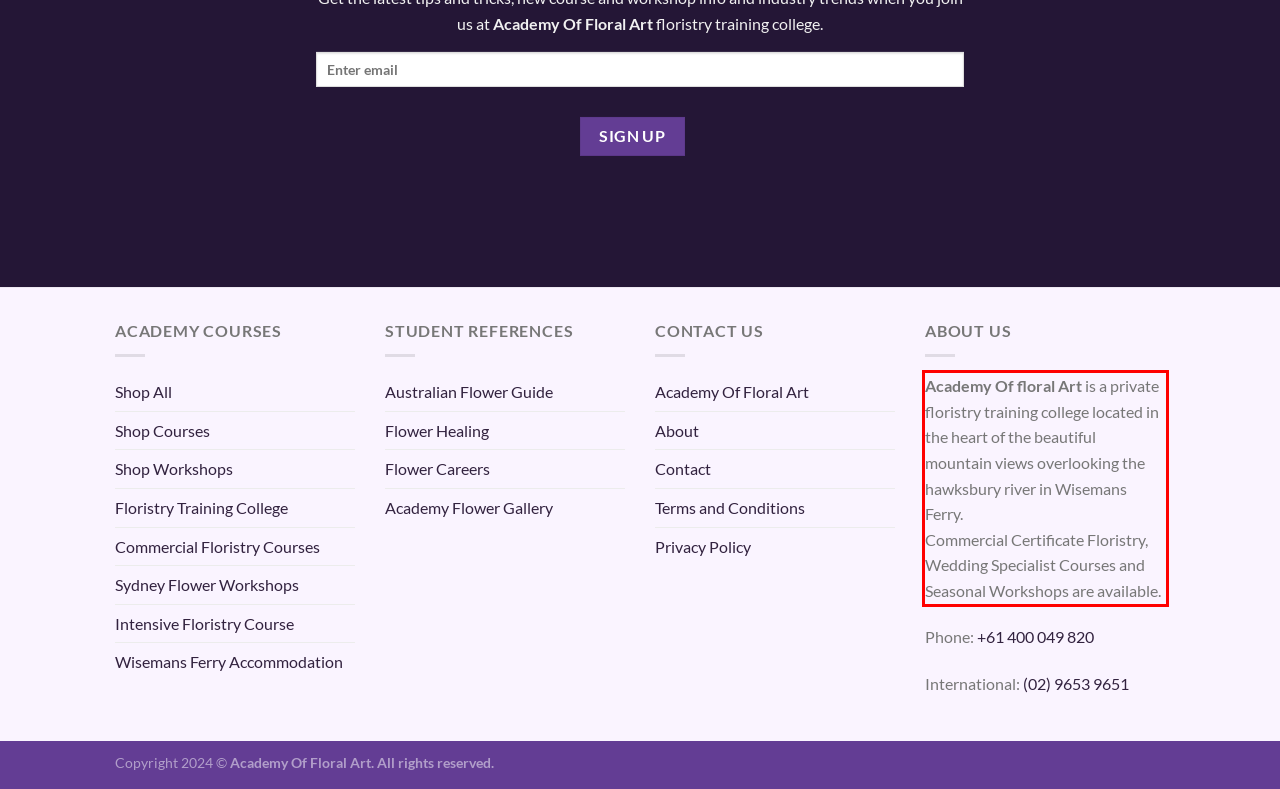Please recognize and transcribe the text located inside the red bounding box in the webpage image.

Academy Of floral Art is a private floristry training college located in the heart of the beautiful mountain views overlooking the hawksbury river in Wisemans Ferry. Commercial Certificate Floristry, Wedding Specialist Courses and Seasonal Workshops are available.